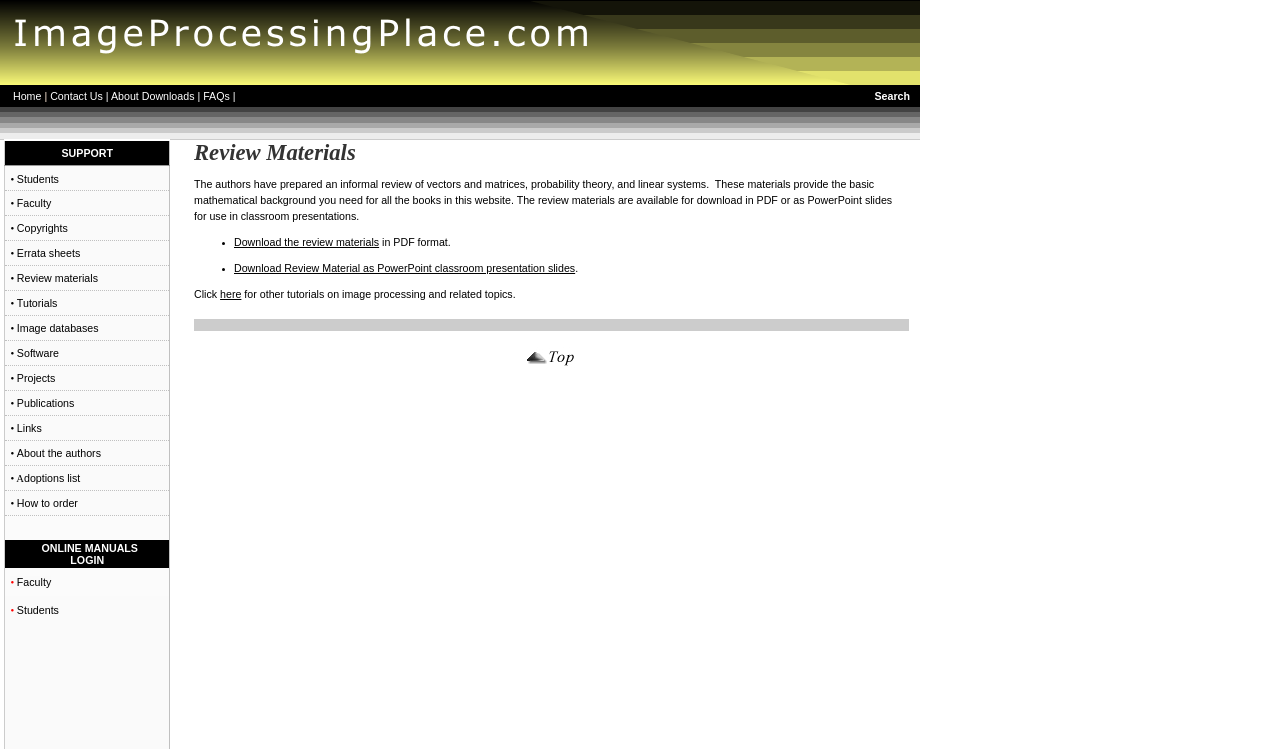Given the content of the image, can you provide a detailed answer to the question?
What is the purpose of the search bar?

The search bar is located at the top of the webpage, suggesting that it is a prominent feature. Its purpose is likely to allow users to search for specific content within the website, such as tutorials, image databases, or review materials.